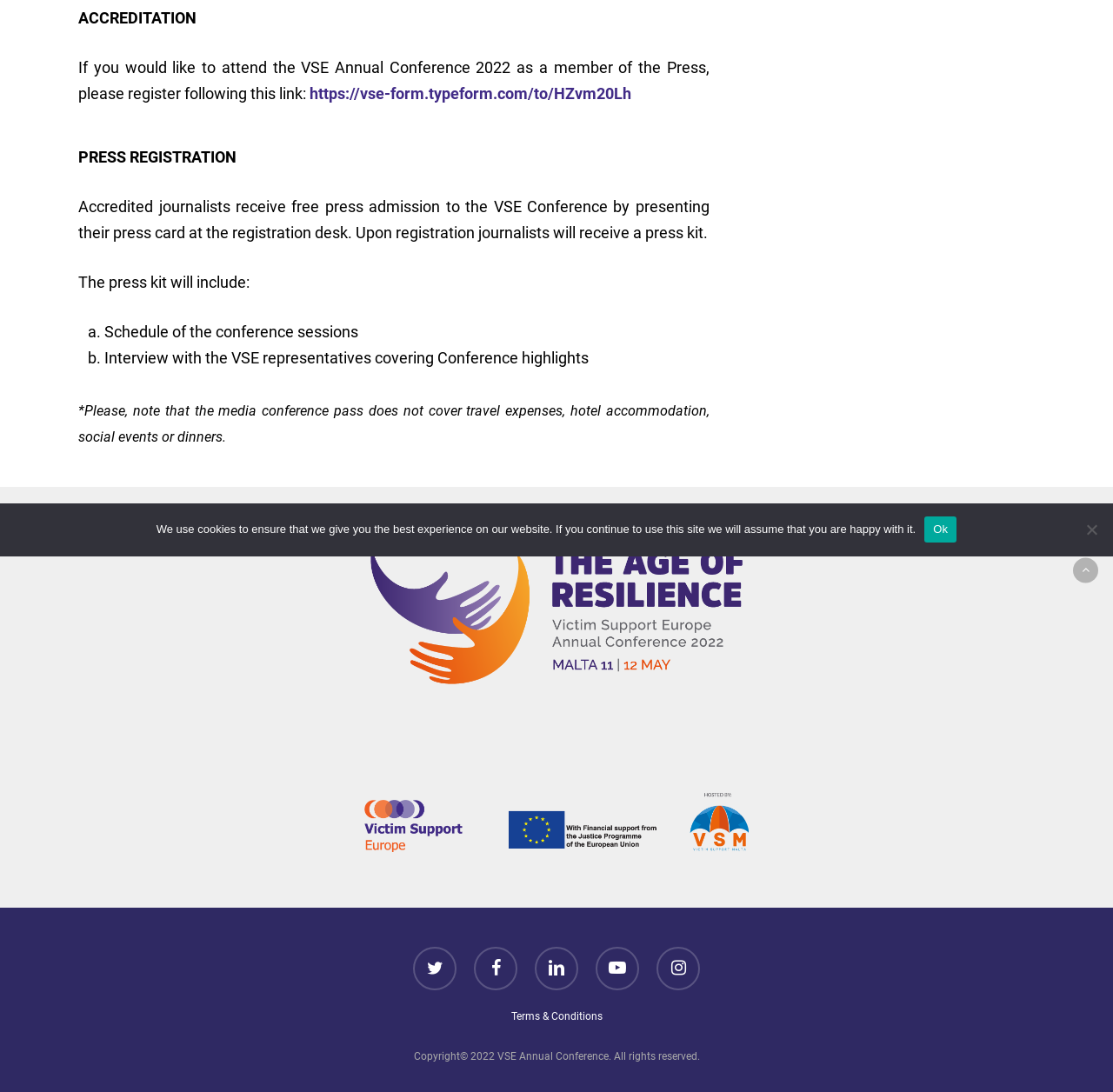Based on the element description, predict the bounding box coordinates (top-left x, top-left y, bottom-right x, bottom-right y) for the UI element in the screenshot: parent_node: Skip to main content

[0.964, 0.511, 0.987, 0.534]